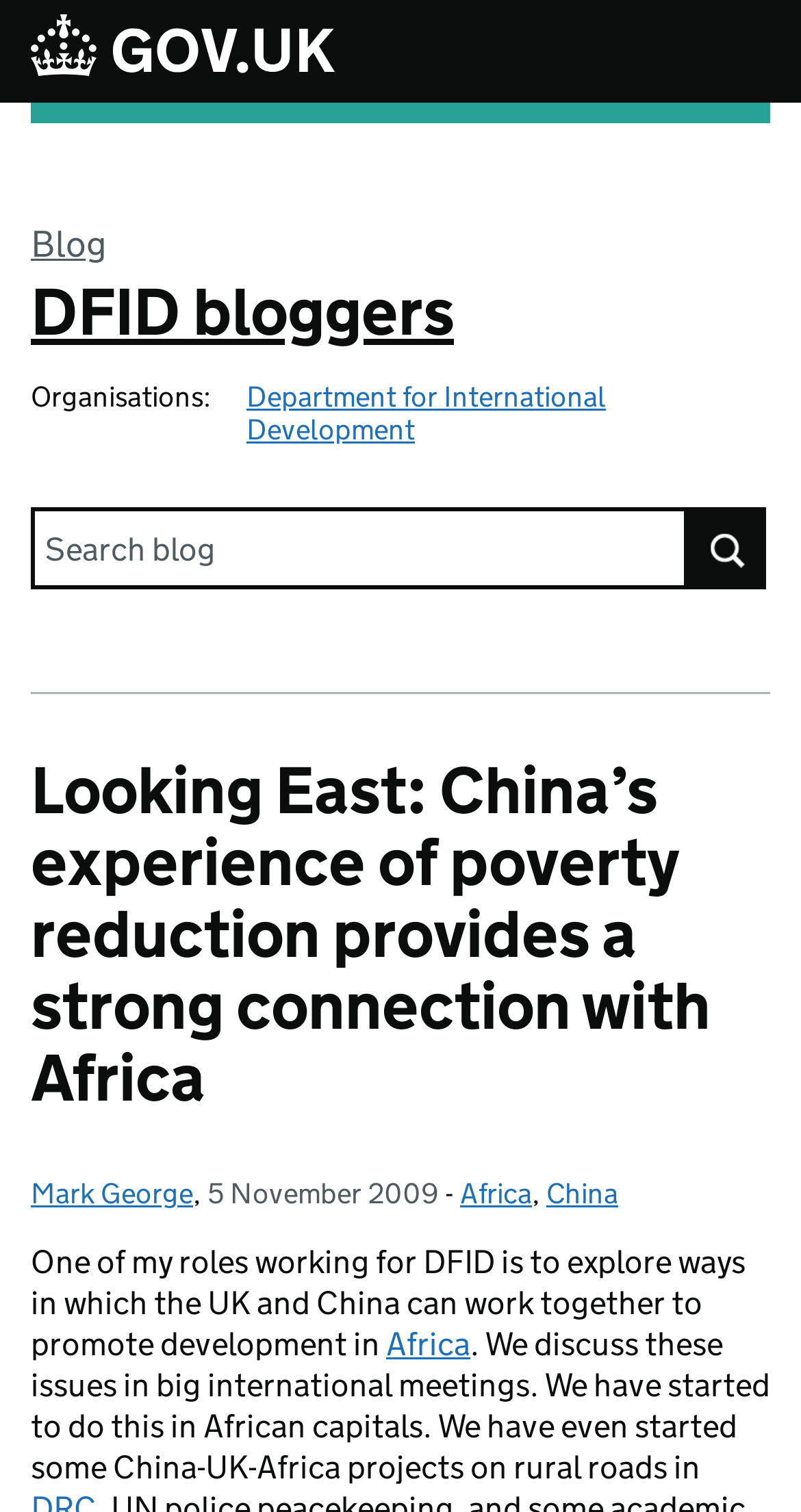Please analyze the image and provide a thorough answer to the question:
What is the topic of the blog post?

The topic of the blog post can be inferred from the main heading of the post, which is 'Looking East: China’s experience of poverty reduction provides a strong connection with Africa'. This heading suggests that the post is about the experience of poverty reduction in China and its connection to Africa.